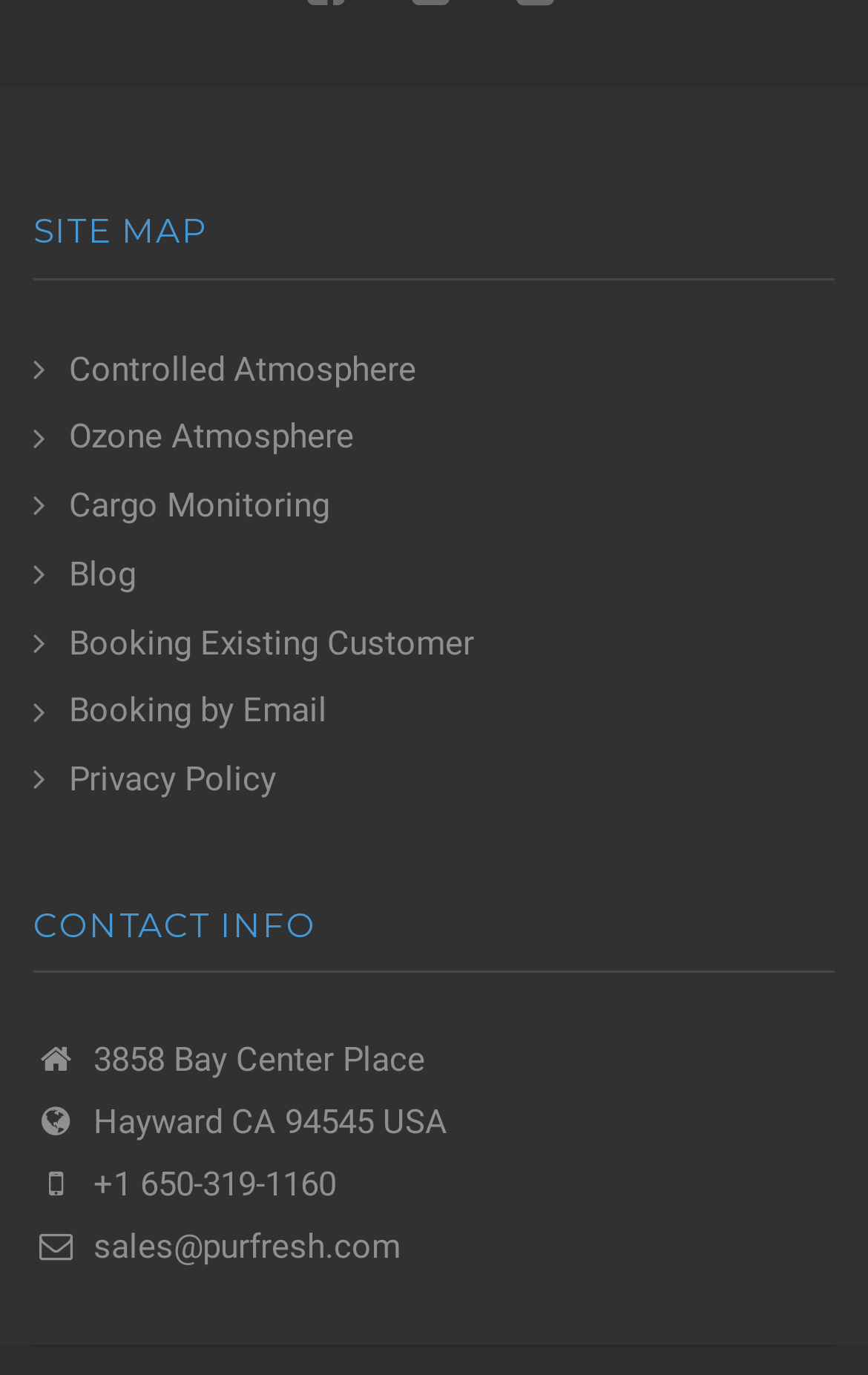What is the company's address?
Using the screenshot, give a one-word or short phrase answer.

3858 Bay Center Place, Hayward CA 94545 USA